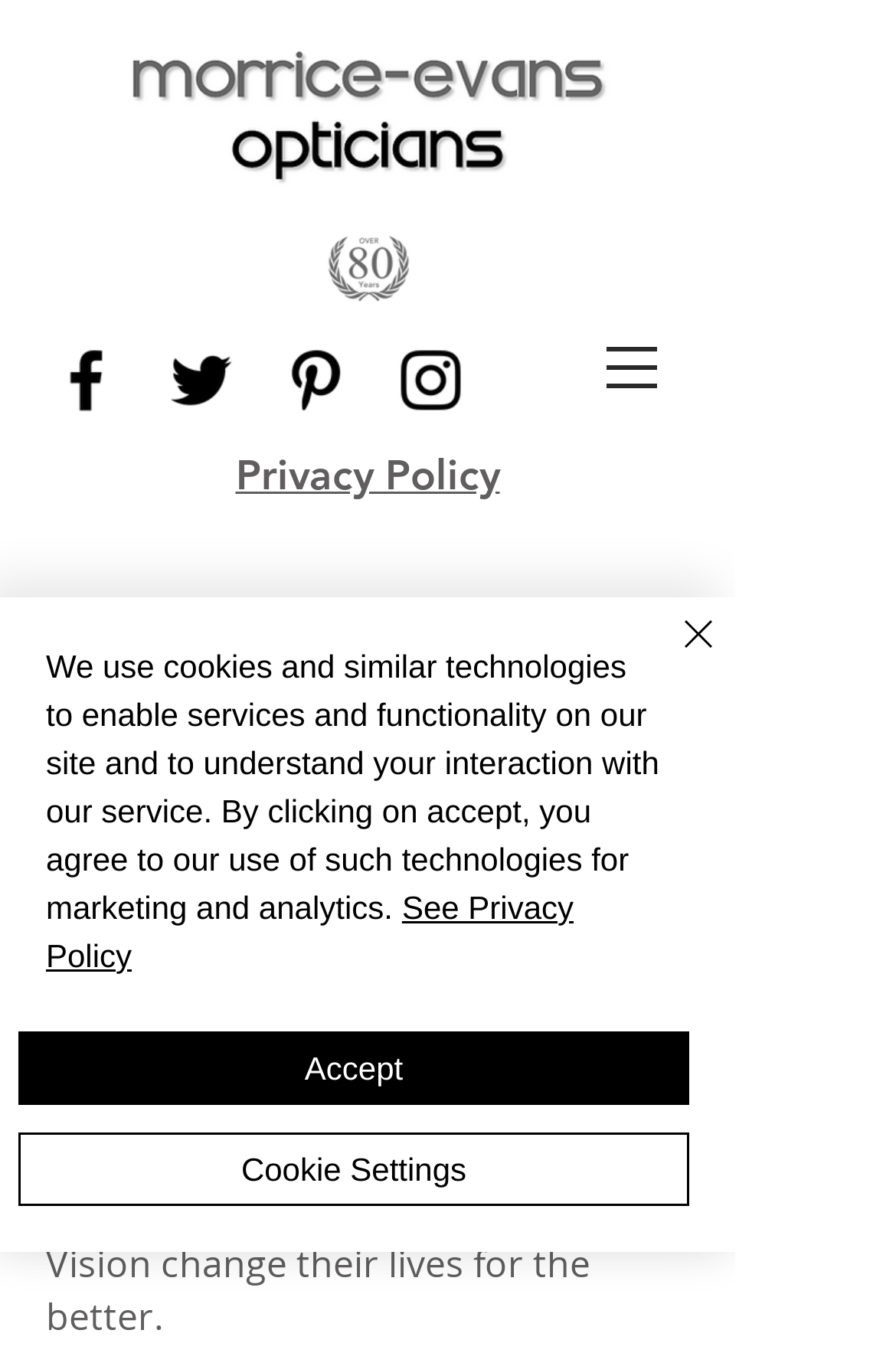What is the purpose of the Low Vision Service?
Please analyze the image and answer the question with as much detail as possible.

I read the static text element that says 'We are proud to be part of the Low Vision Service in Wales and we take pride in helping people with Low Vision change their lives for the better.' and inferred that the purpose of the Low Vision Service is to help people with Low Vision.